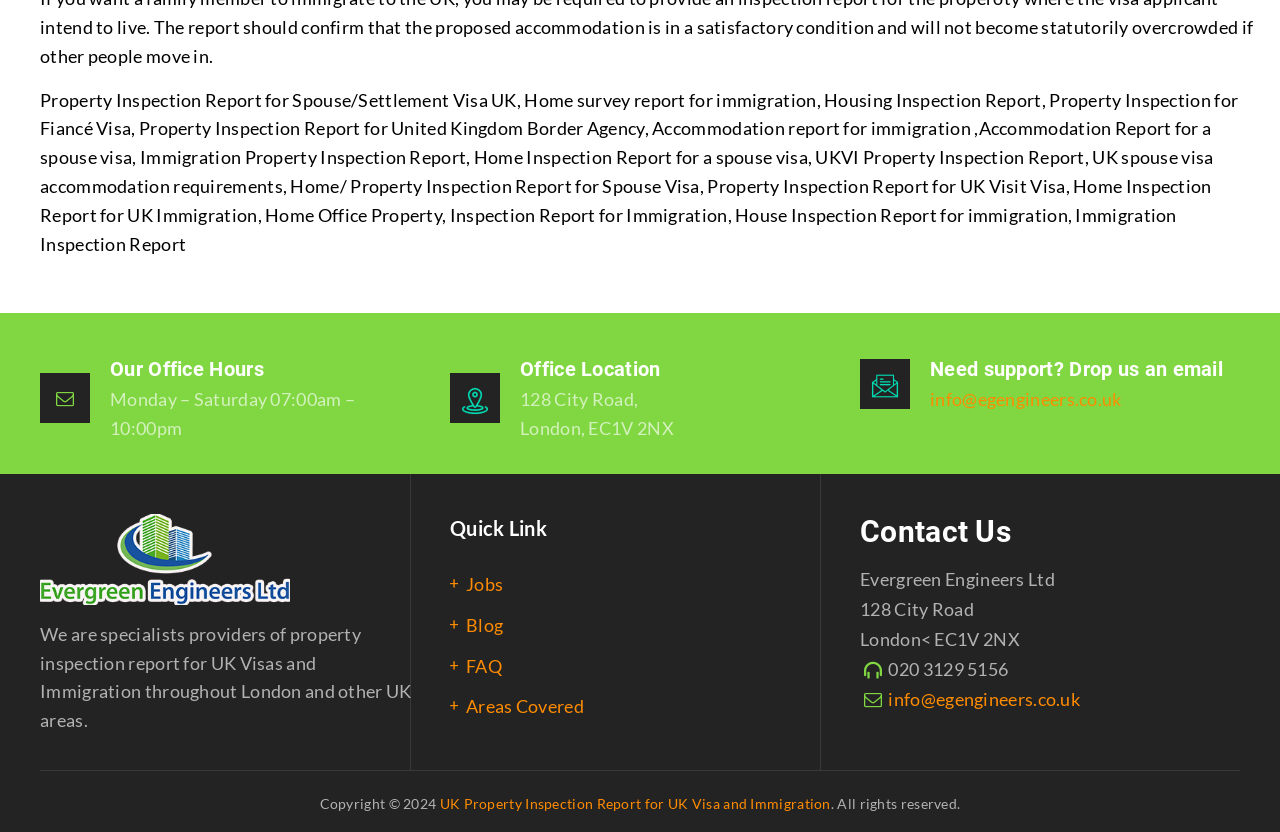Extract the bounding box coordinates of the UI element described: "Areas Covered". Provide the coordinates in the format [left, top, right, bottom] with values ranging from 0 to 1.

[0.352, 0.832, 0.456, 0.867]